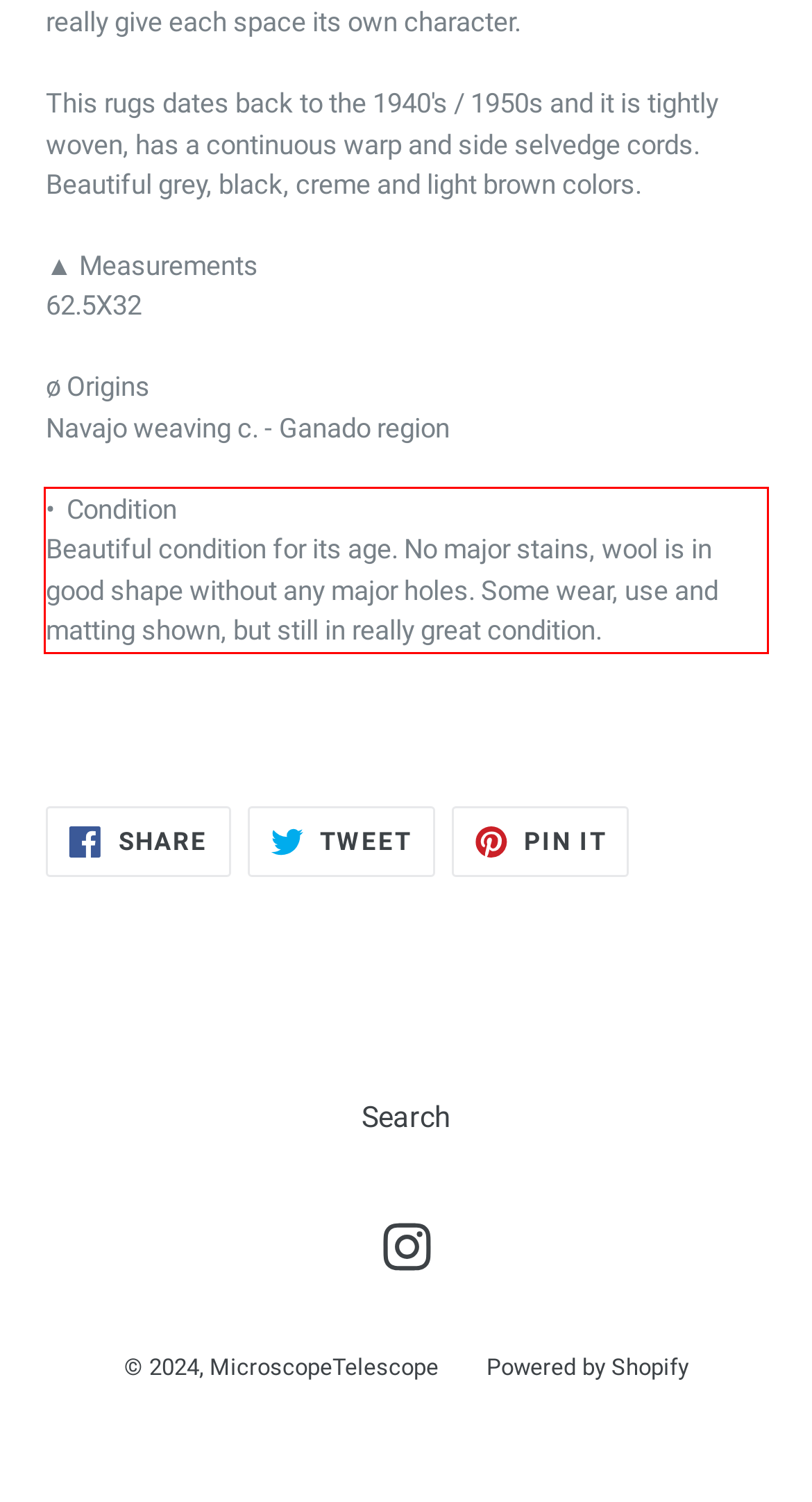You have a screenshot of a webpage with a UI element highlighted by a red bounding box. Use OCR to obtain the text within this highlighted area.

• Condition Beautiful condition for its age. No major stains, wool is in good shape without any major holes. Some wear, use and matting shown, but still in really great condition.